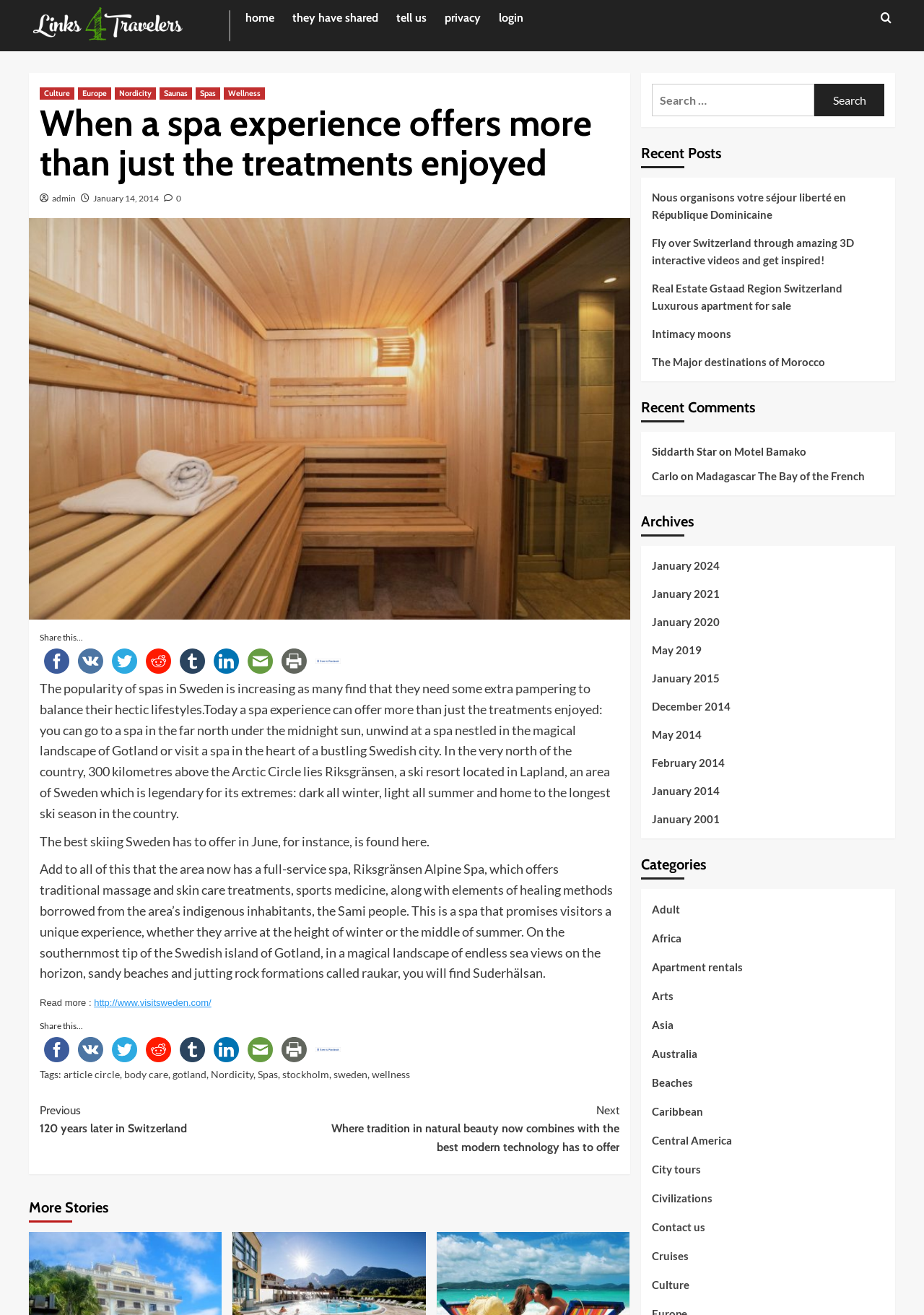Please locate the bounding box coordinates of the element that should be clicked to achieve the given instruction: "Go to 2D/3D page".

None